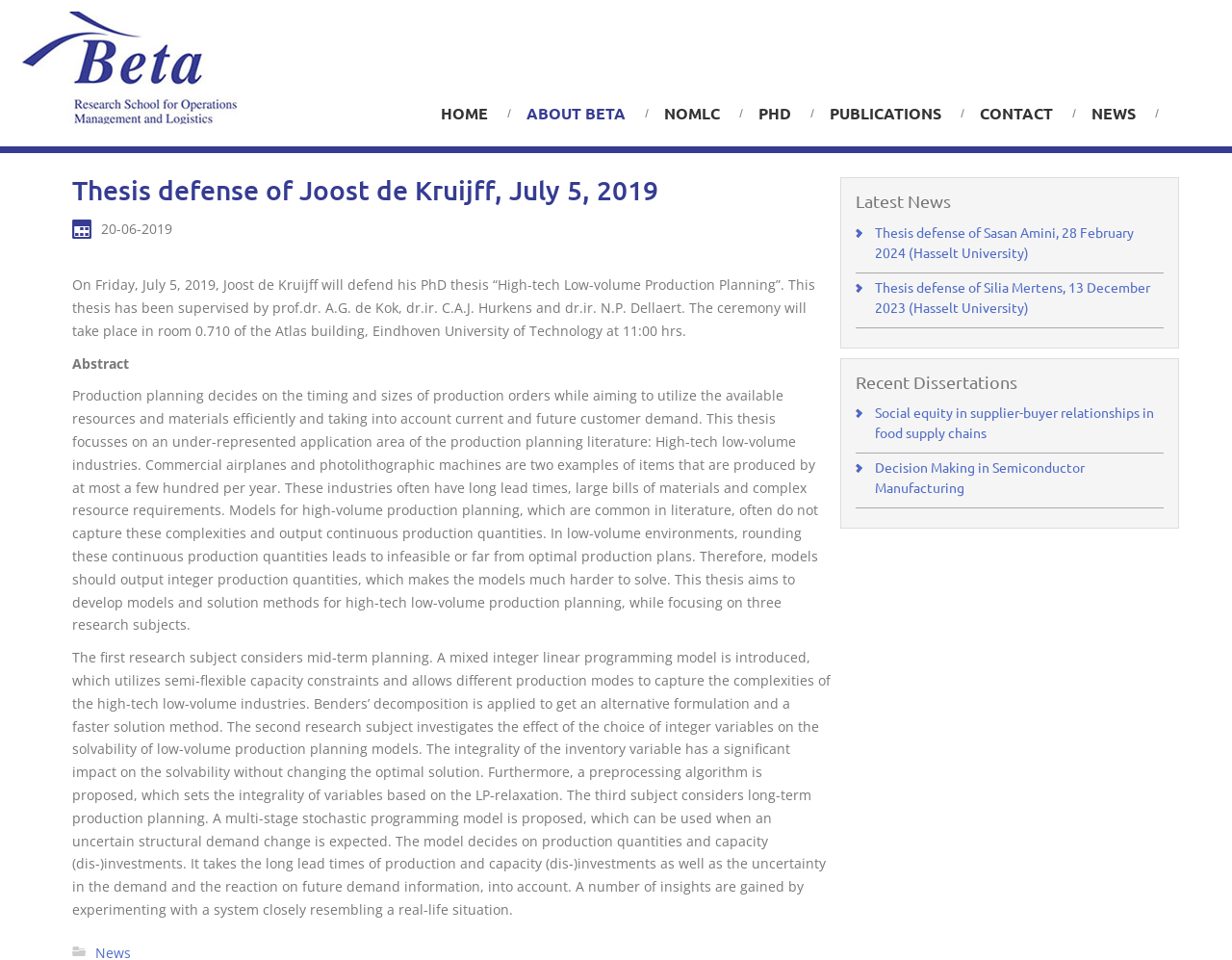Determine the bounding box for the UI element described here: "Decision Making in Semiconductor Manufacturing".

[0.71, 0.478, 0.88, 0.517]